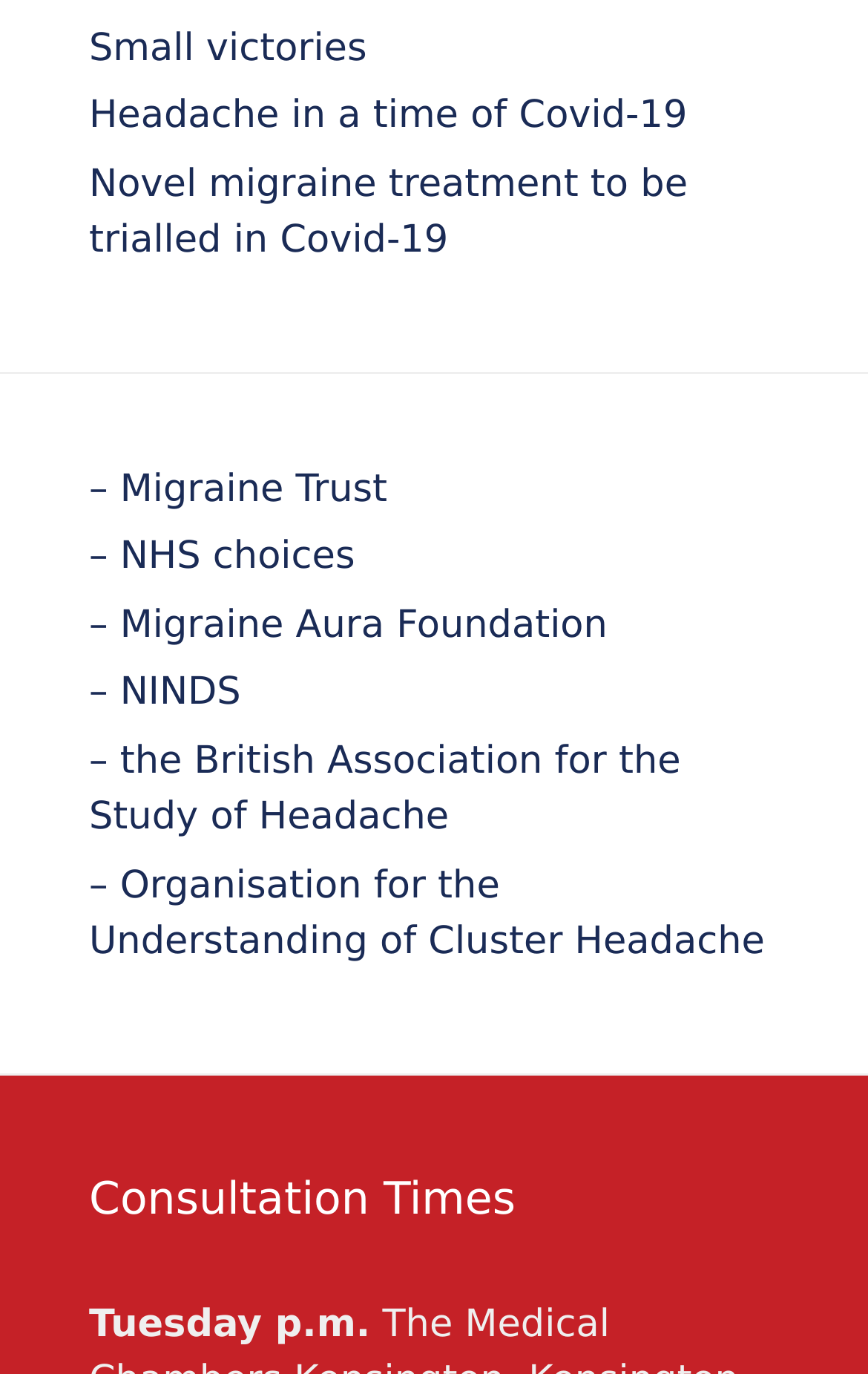What is the topic of the webpage?
Please provide a single word or phrase in response based on the screenshot.

Headache and Migraine